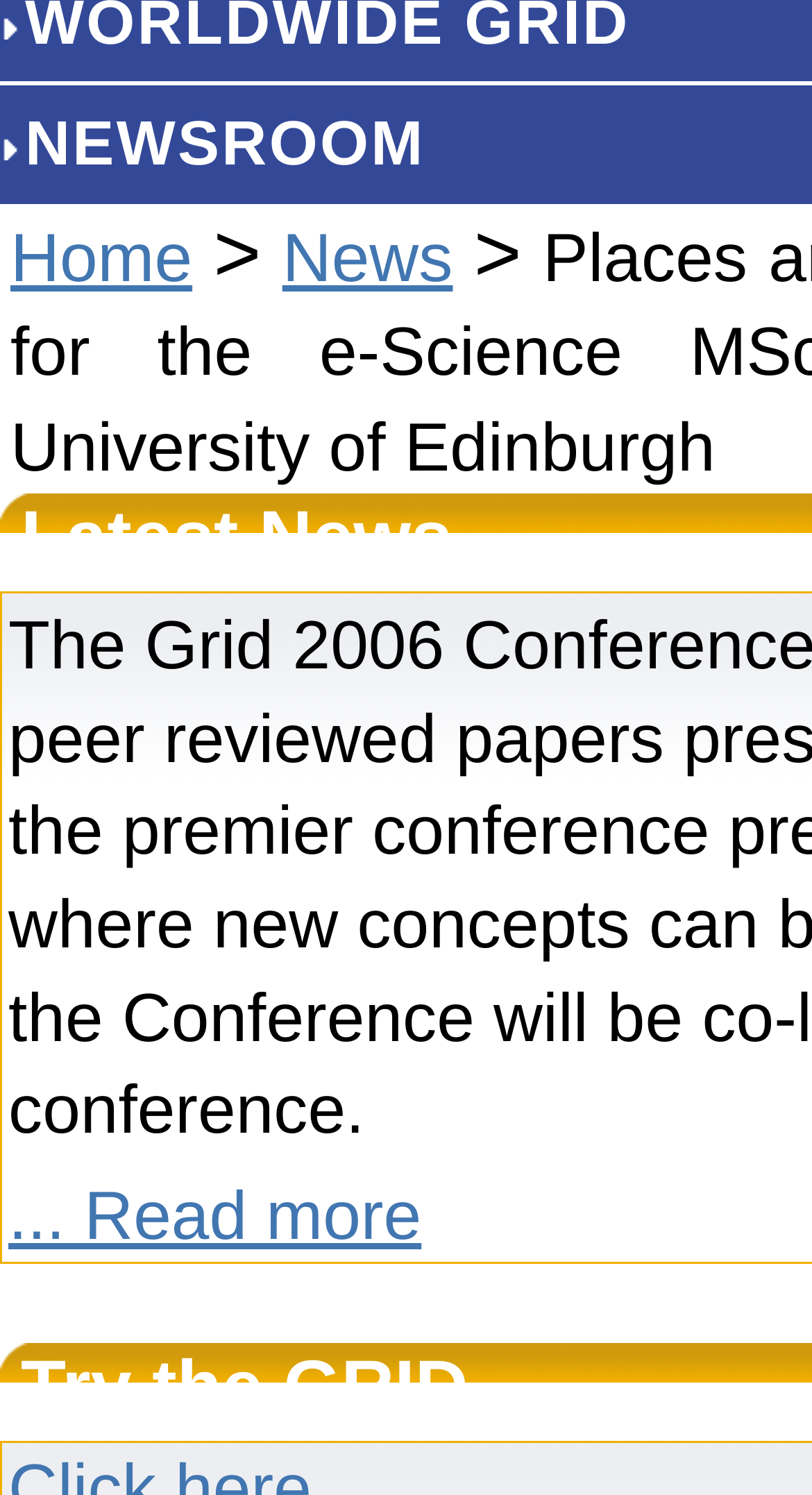Using the element description: "Home", determine the bounding box coordinates for the specified UI element. The coordinates should be four float numbers between 0 and 1, [left, top, right, bottom].

[0.013, 0.146, 0.237, 0.198]